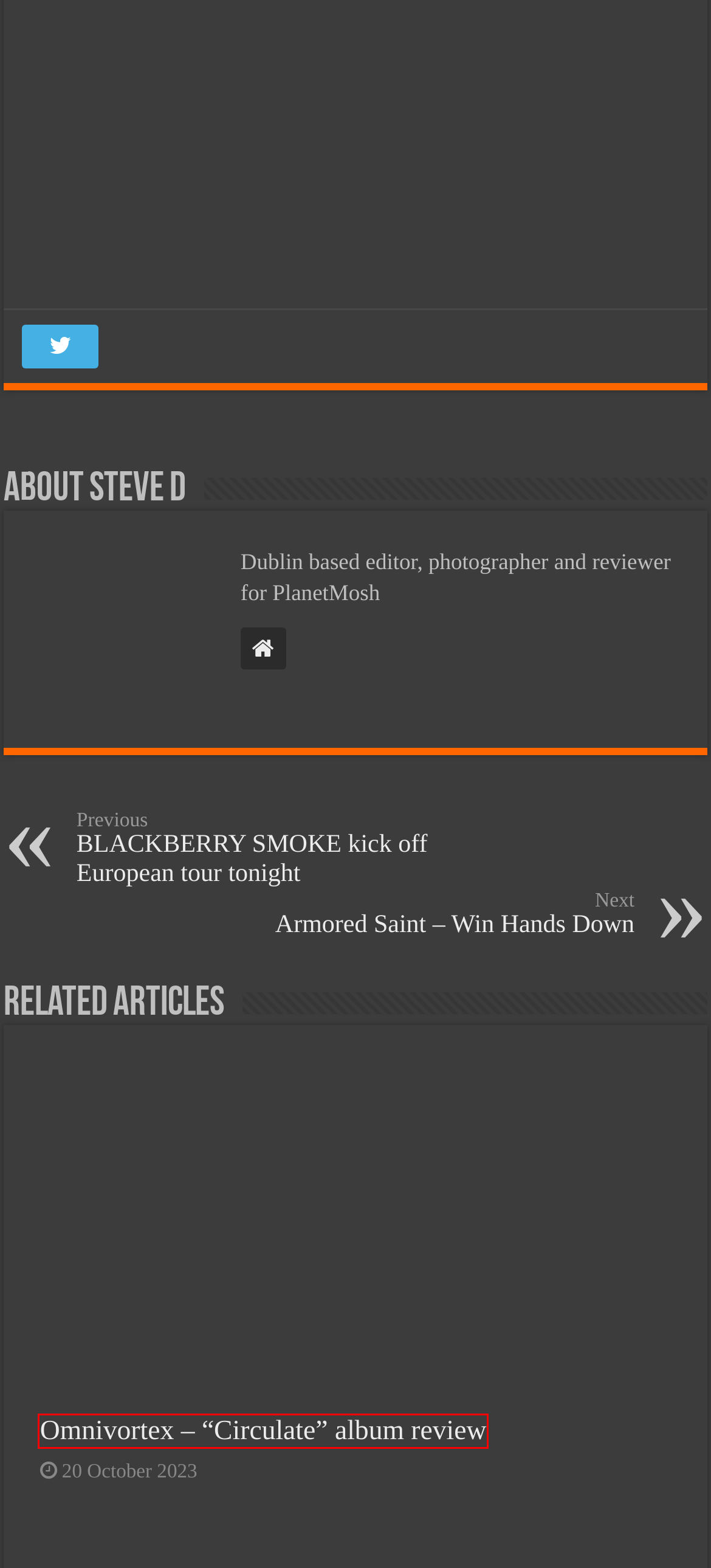With the provided screenshot showing a webpage and a red bounding box, determine which webpage description best fits the new page that appears after clicking the element inside the red box. Here are the options:
A. Opinion – PlanetMosh
B. BLACKBERRY SMOKE kick off European tour tonight – PlanetMosh
C. Steve D – PlanetMosh
D. Blood Chalice – “The Blasphemous Psalms of Cannibalism” album review – PlanetMosh
E. Armored Saint – Win Hands Down – PlanetMosh
F. Festival Announcements – PlanetMosh
G. Omnivortex – “Circulate” album review – PlanetMosh
H. PlanetMosh – Keeping it Metal

G